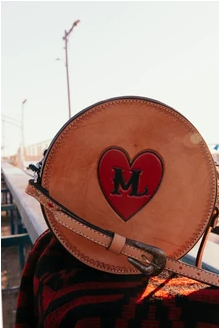What is the material of the handbag?
Please provide a single word or phrase based on the screenshot.

Natural leather